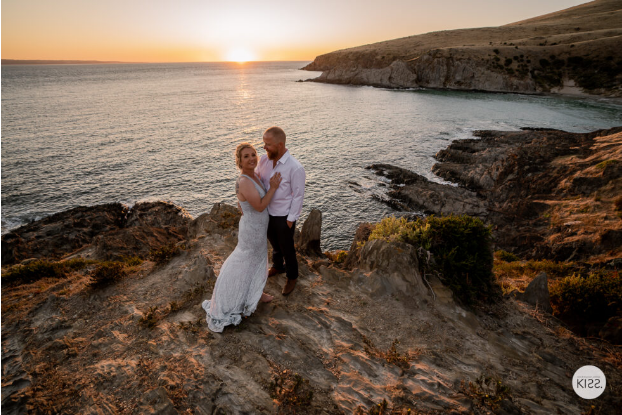Explain in detail what you see in the image.

The image captures a beautiful moment between a couple standing on a rocky outcrop overlooking the serene waters of Blow Hole Beach during sunset. The bride, adorned in a stunning lace gown, gazes lovingly at her partner, who is dressed in a crisp white shirt and black trousers. The sun casts a warm golden glow over the landscape, accentuating the intricate details of the bride's dress and the rugged textures of the surrounding rocks. In the background, gentle waves lap against the shore, while the hills rise softly, framing this intimate scene. This picturesque setting epitomizes romance and the beauty of elopements, making it a perfect backdrop for celebrating love in a secluded, natural paradise.